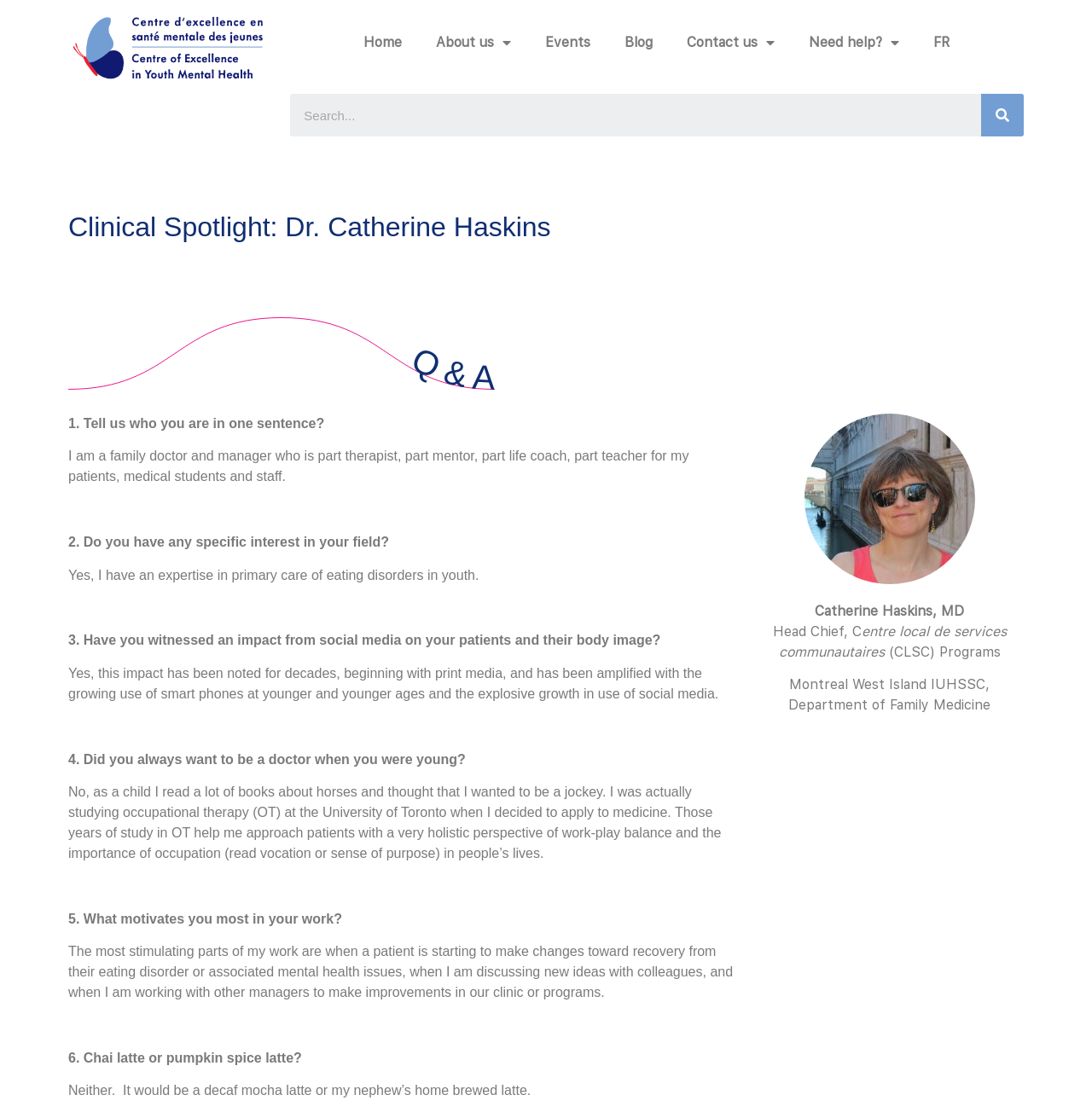What is the name of the doctor featured in this spotlight?
Refer to the image and give a detailed answer to the query.

I determined the answer by looking at the heading 'Clinical Spotlight: Dr. Catherine Haskins' and the text 'Catherine Haskins, MD' which appears to be the doctor's name and title.